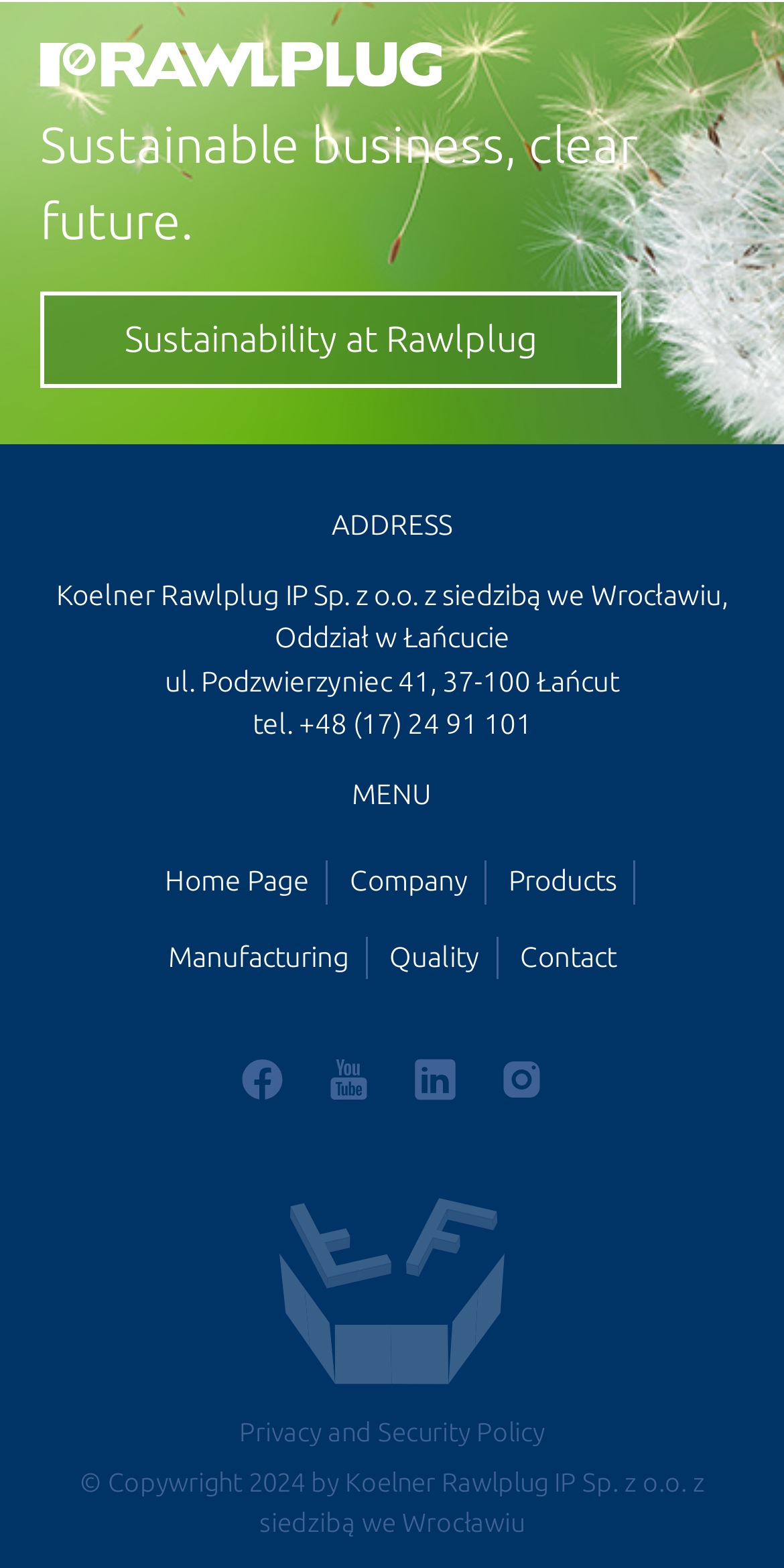Carefully examine the image and provide an in-depth answer to the question: What is the phone number of the company?

The phone number of the company is +48 (17) 24 91 101, which is mentioned in the contact information section of the webpage.